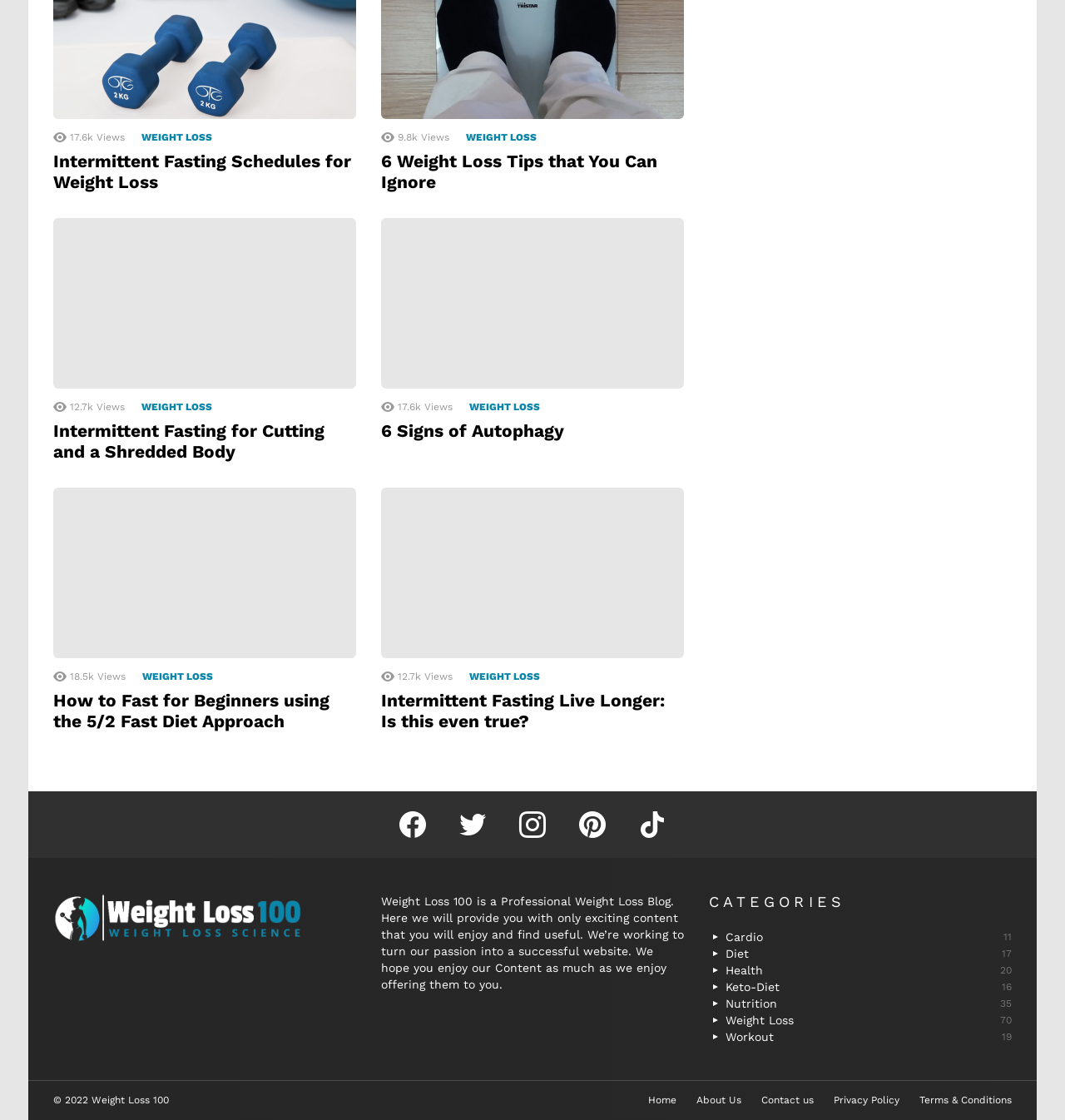Please locate the bounding box coordinates of the element that needs to be clicked to achieve the following instruction: "Click on the link 'RSS RECENT POSTS ON FUTURISTSPEAKER.COM'". The coordinates should be four float numbers between 0 and 1, i.e., [left, top, right, bottom].

None